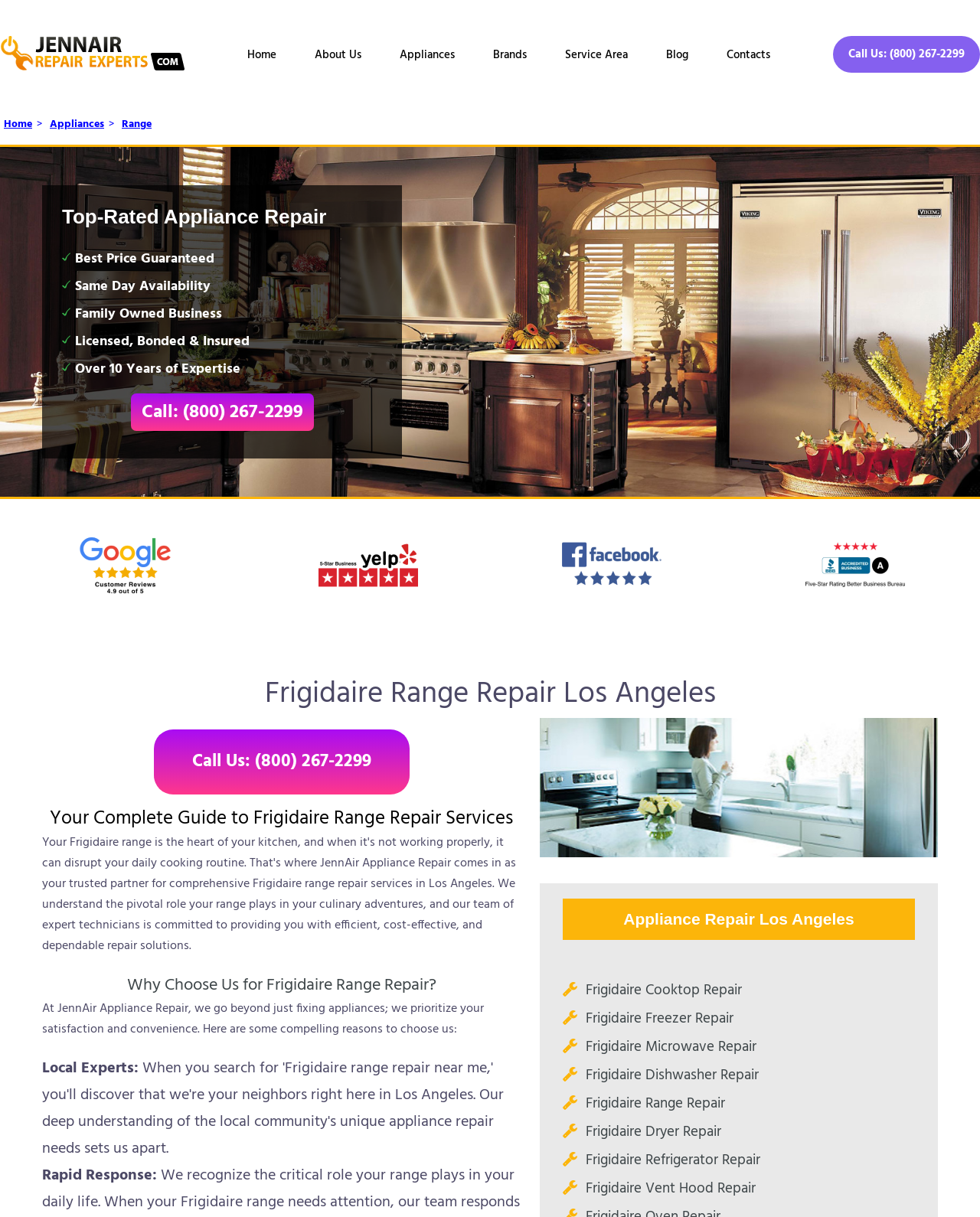Locate the coordinates of the bounding box for the clickable region that fulfills this instruction: "Click the 'Appliances' link".

[0.388, 0.038, 0.484, 0.066]